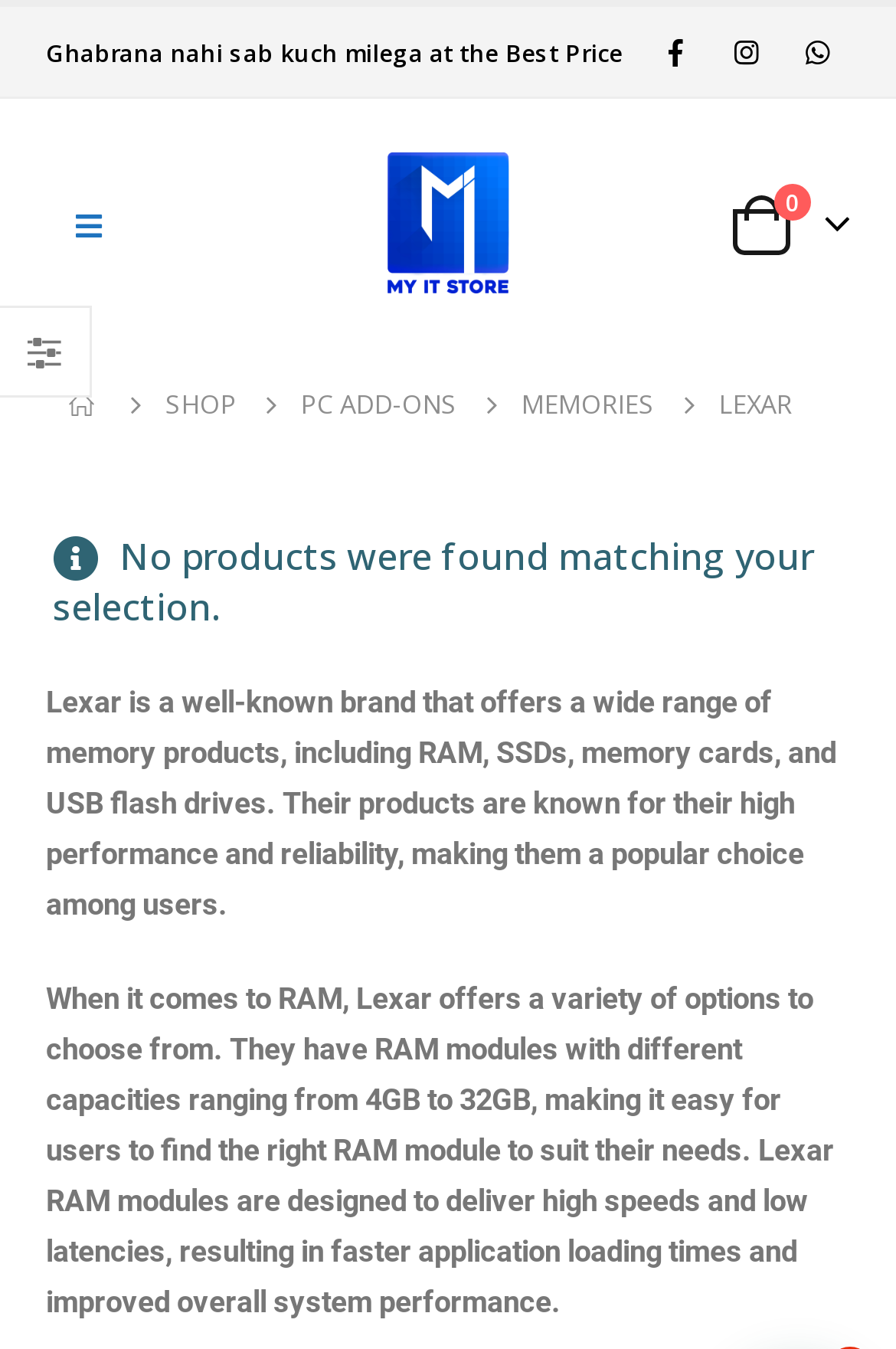Can you provide the bounding box coordinates for the element that should be clicked to implement the instruction: "Go to HOME page"?

[0.077, 0.281, 0.113, 0.319]